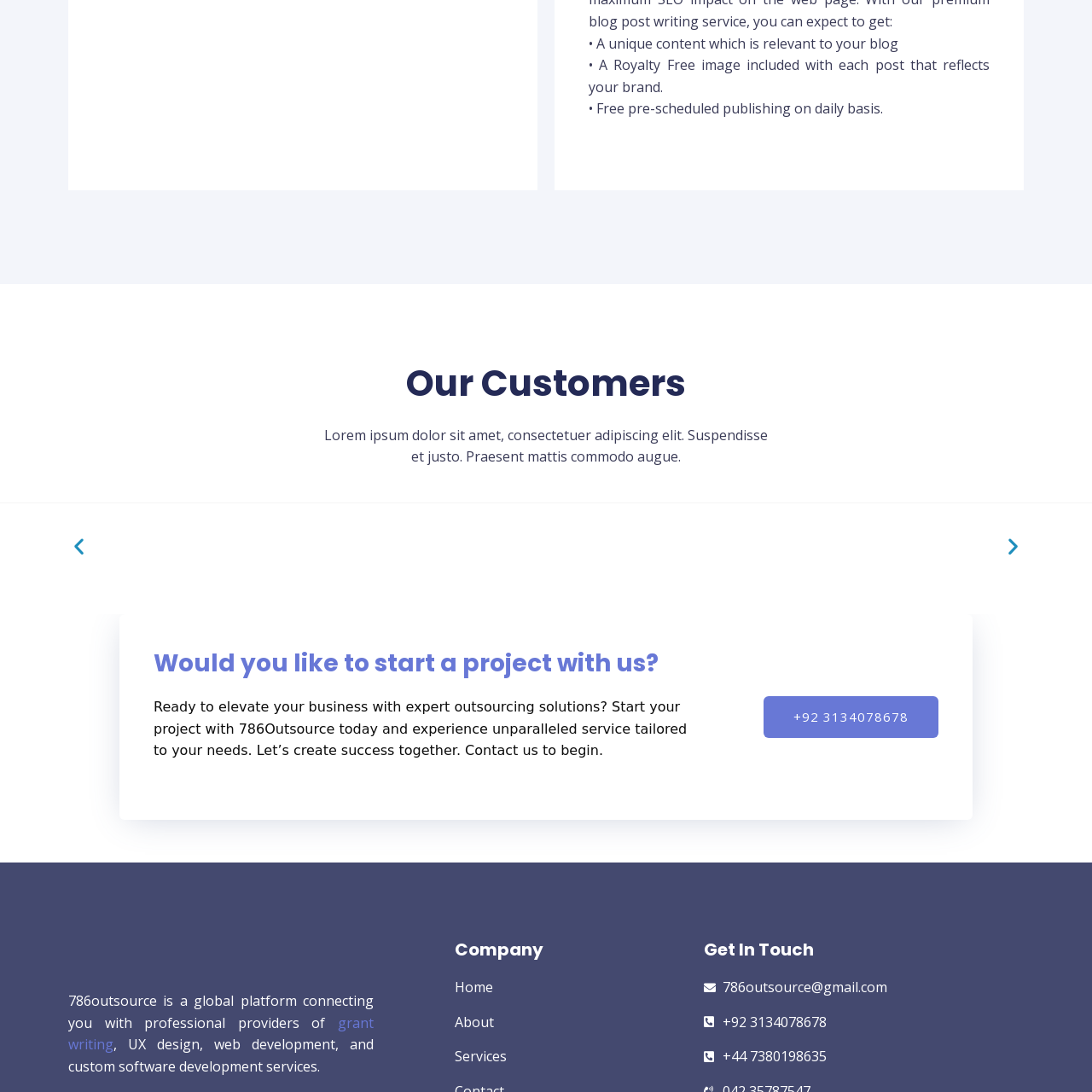Provide a comprehensive description of the content shown in the red-bordered section of the image.

The image showcases an elegant silhouette, capturing a minimalist design that resonates with modern aesthetics. This graphic is part of a collection featuring royalty-free images, intended to enhance blog posts and visually represent a brand's identity. It's a striking visual element that complements the accompanying text, which highlights the unique content offered to readers and the professional resources available through the platform. This inclusion of such carefully selected imagery can significantly elevate the overall presentation of digital content, reinforcing the message of quality and professionalism.